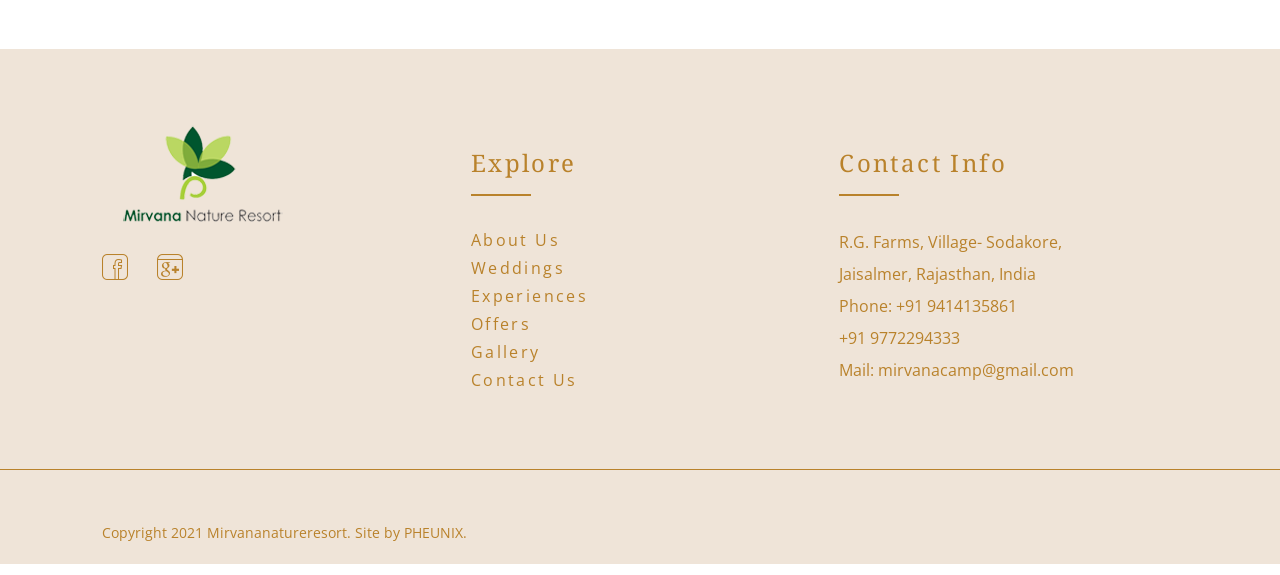What is the phone number of the resort?
Look at the image and provide a detailed response to the question.

The phone number can be found in the 'Contact Info' section, where it is mentioned as 'Phone: +91 9414135861'.